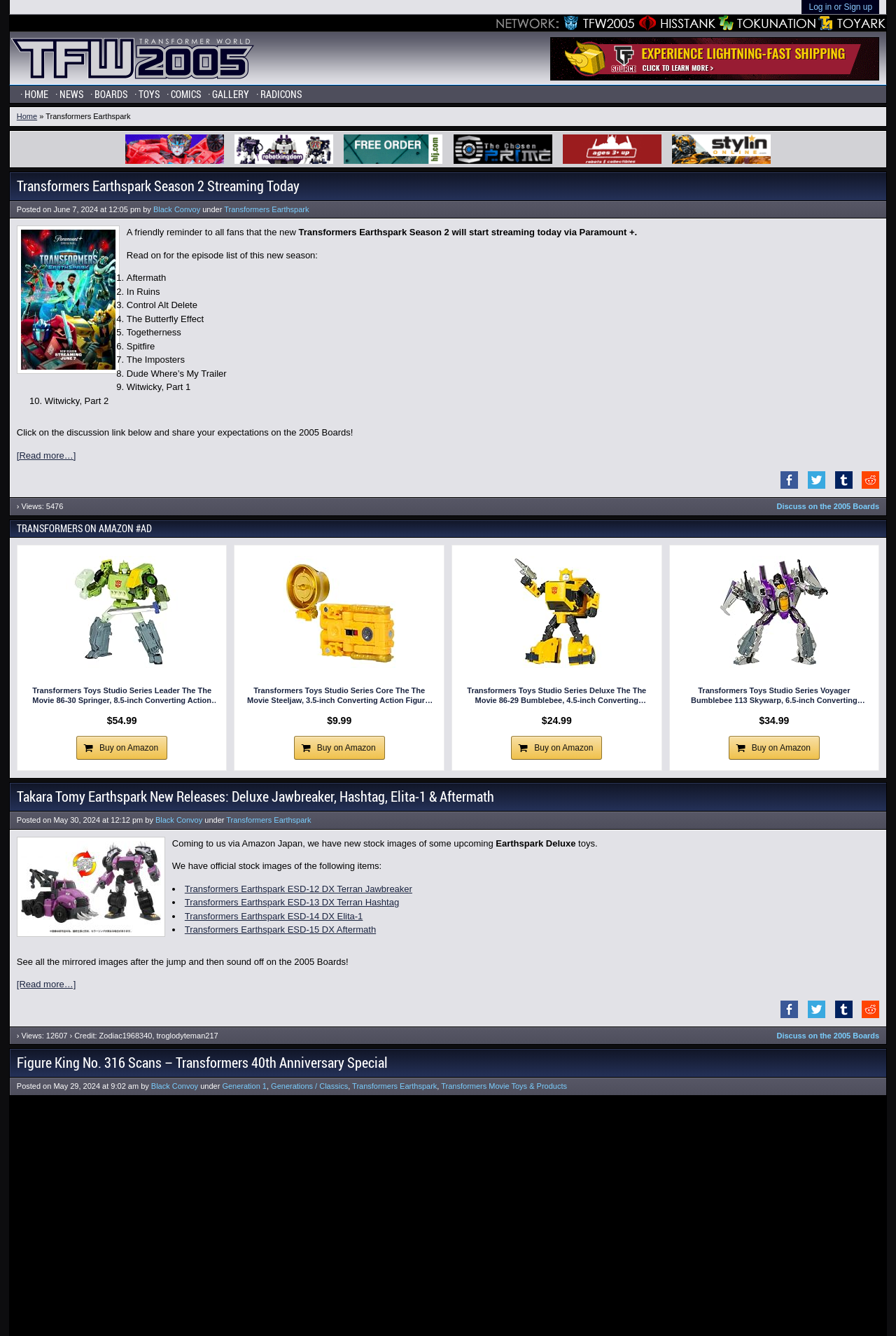Use a single word or phrase to answer this question: 
What is the name of the author who posted the article?

Black Convoy